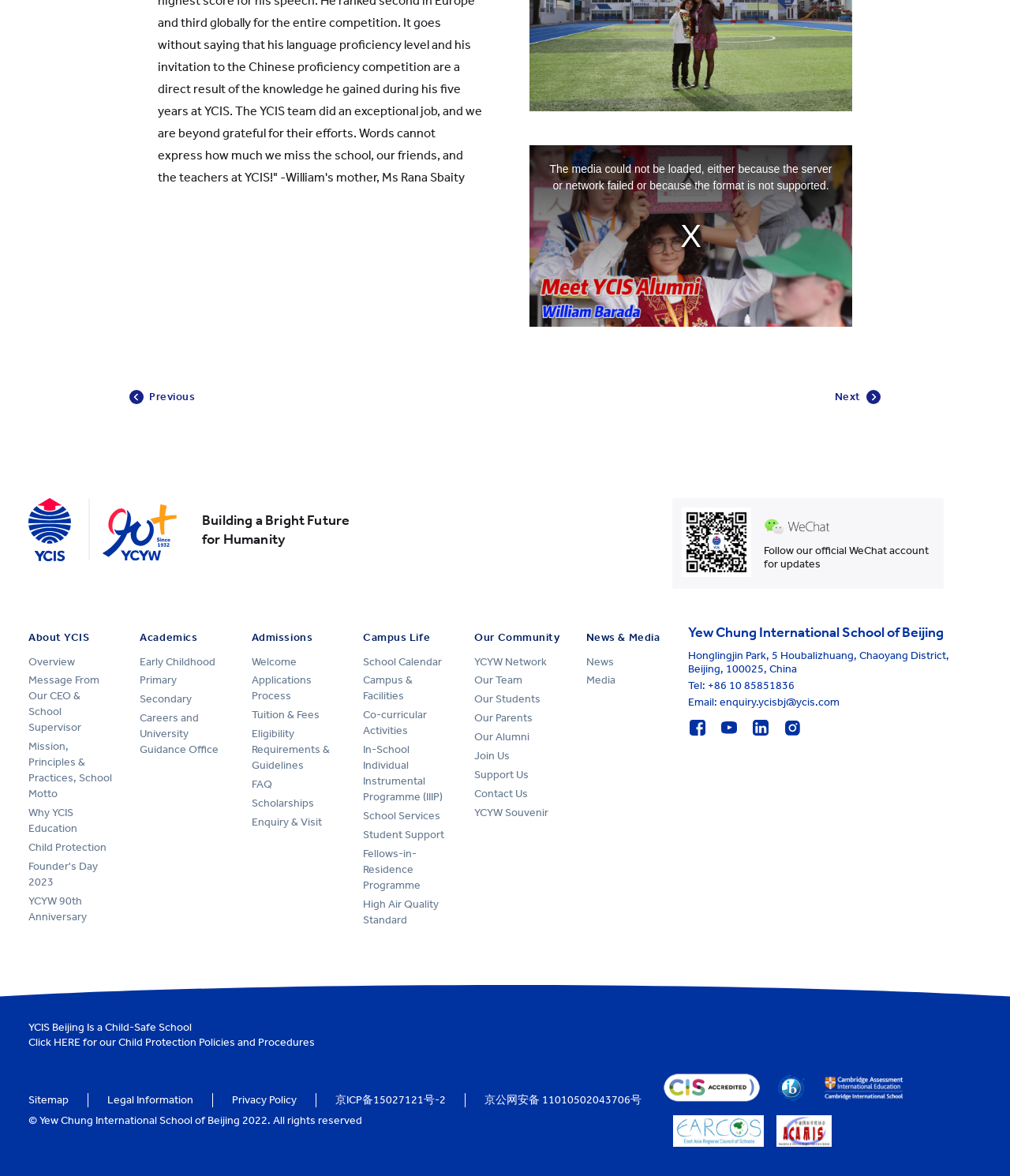How many links are there in the 'Our Community' section?
From the image, respond using a single word or phrase.

7